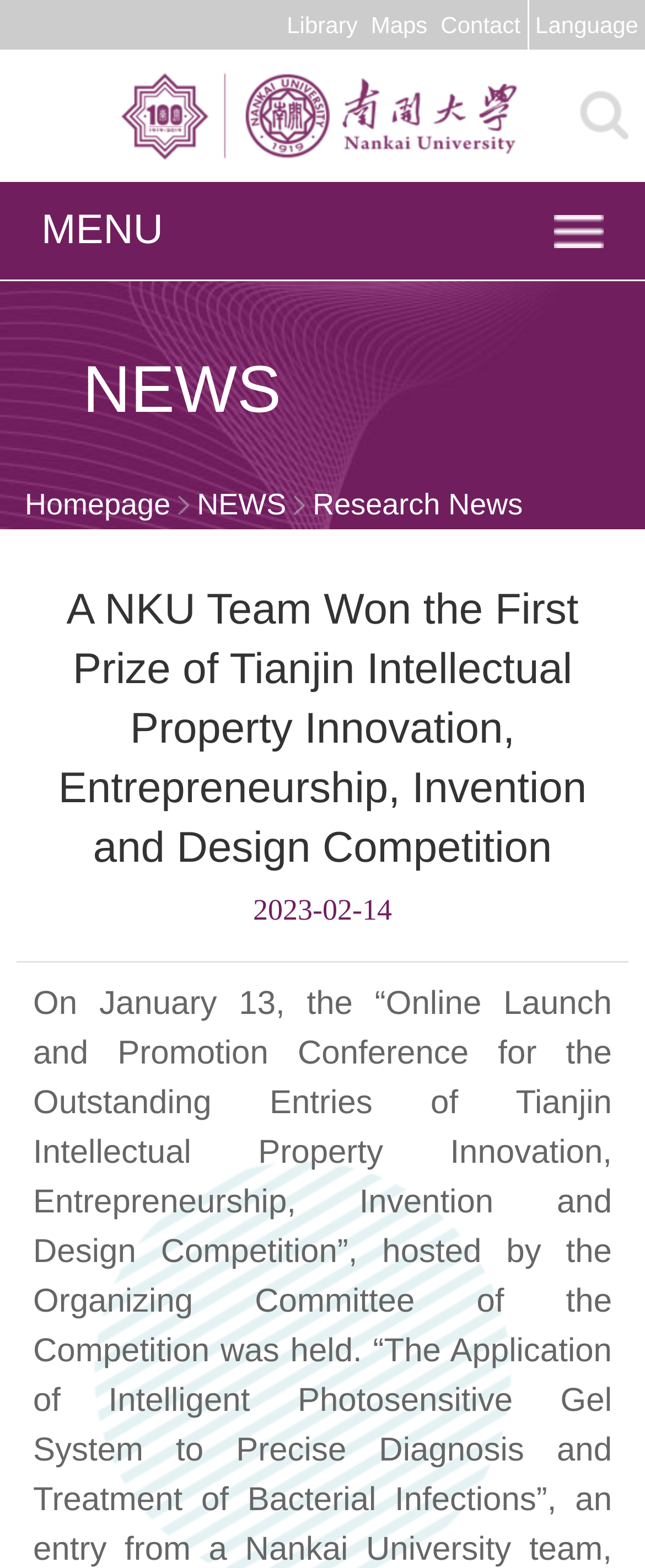Determine the bounding box coordinates of the target area to click to execute the following instruction: "go back to main page."

[0.183, 0.092, 0.817, 0.109]